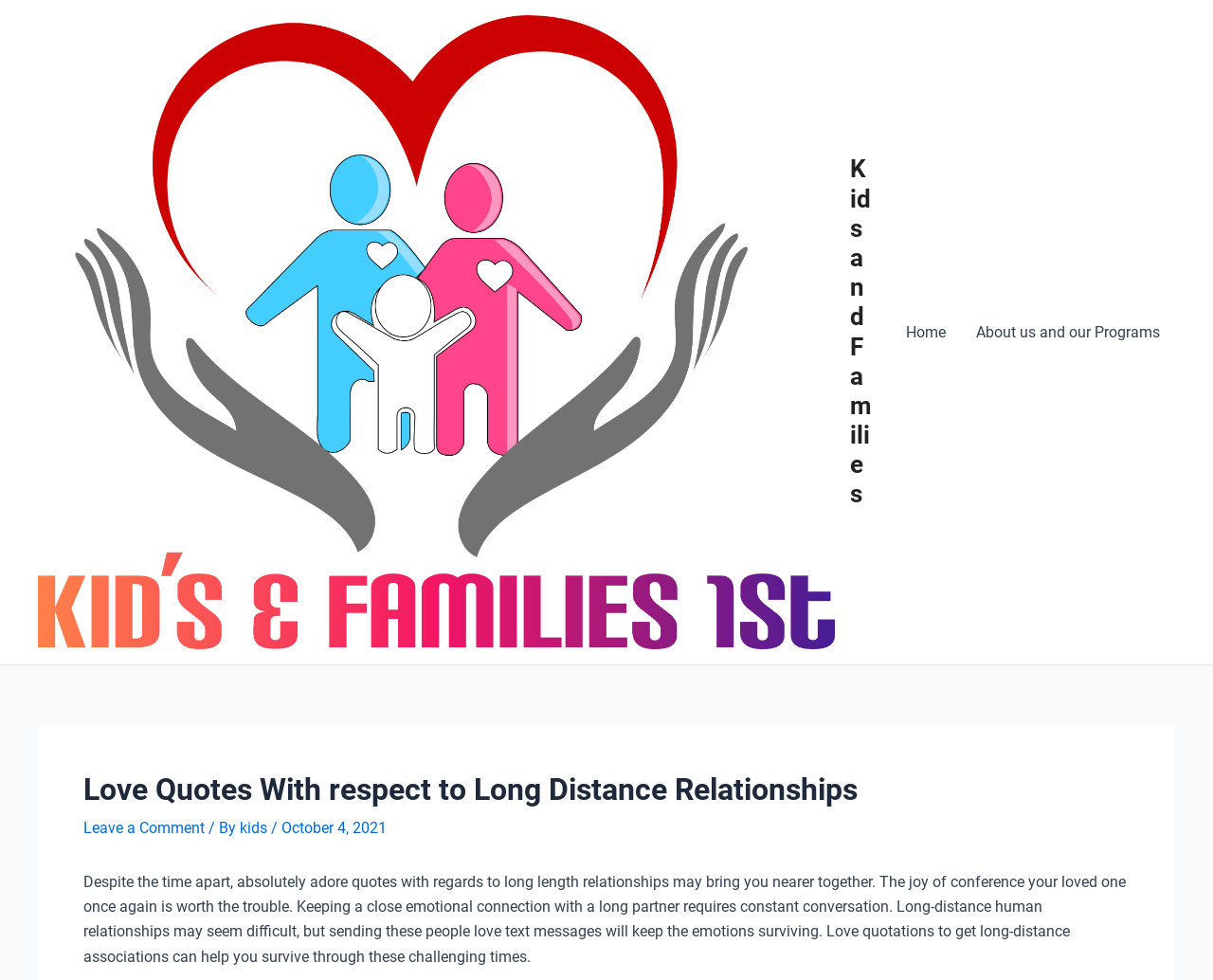How many navigation links are present on the webpage?
Please answer using one word or phrase, based on the screenshot.

Two